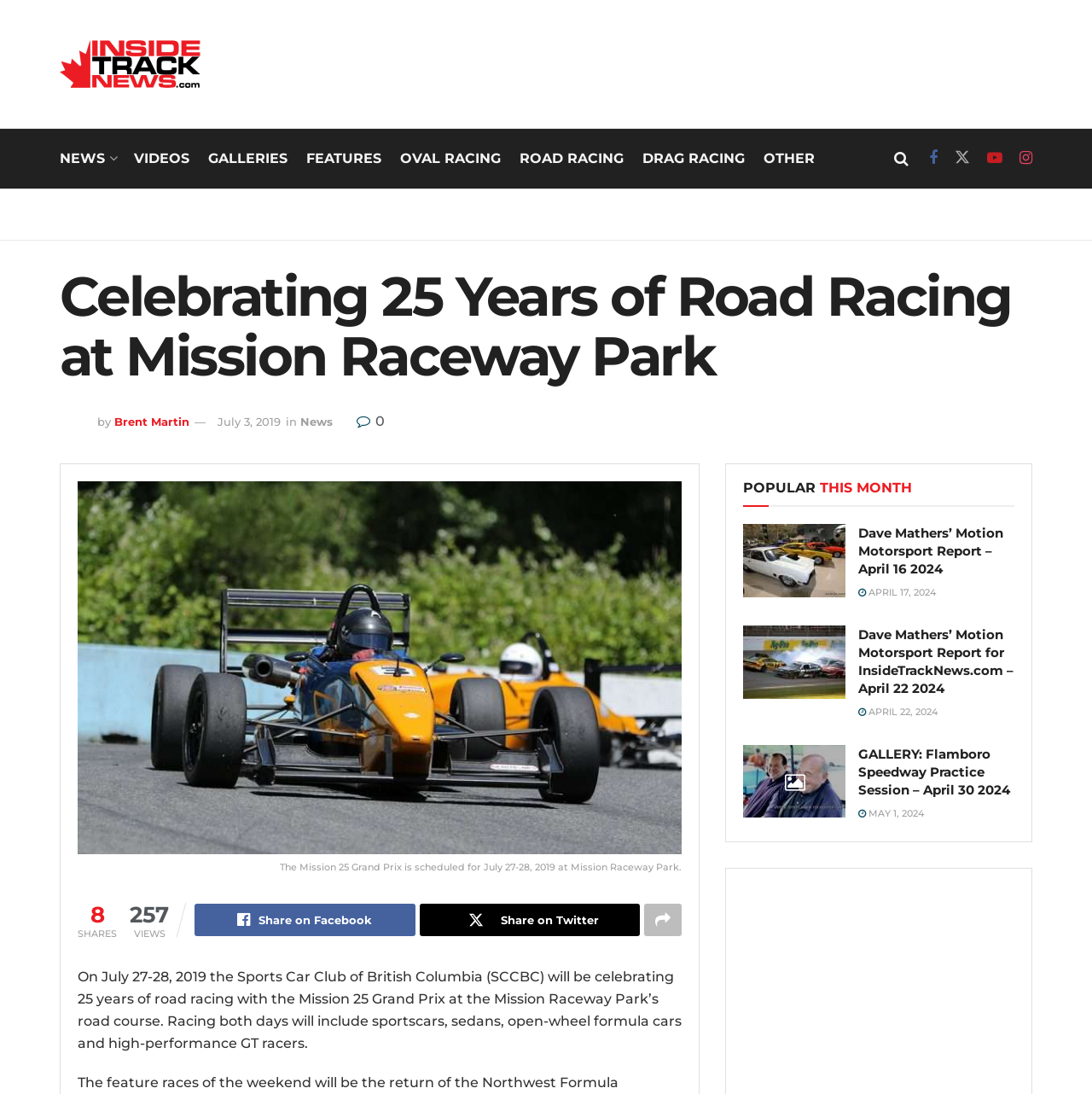Locate the bounding box coordinates of the clickable area needed to fulfill the instruction: "Share on Facebook".

[0.178, 0.826, 0.38, 0.856]